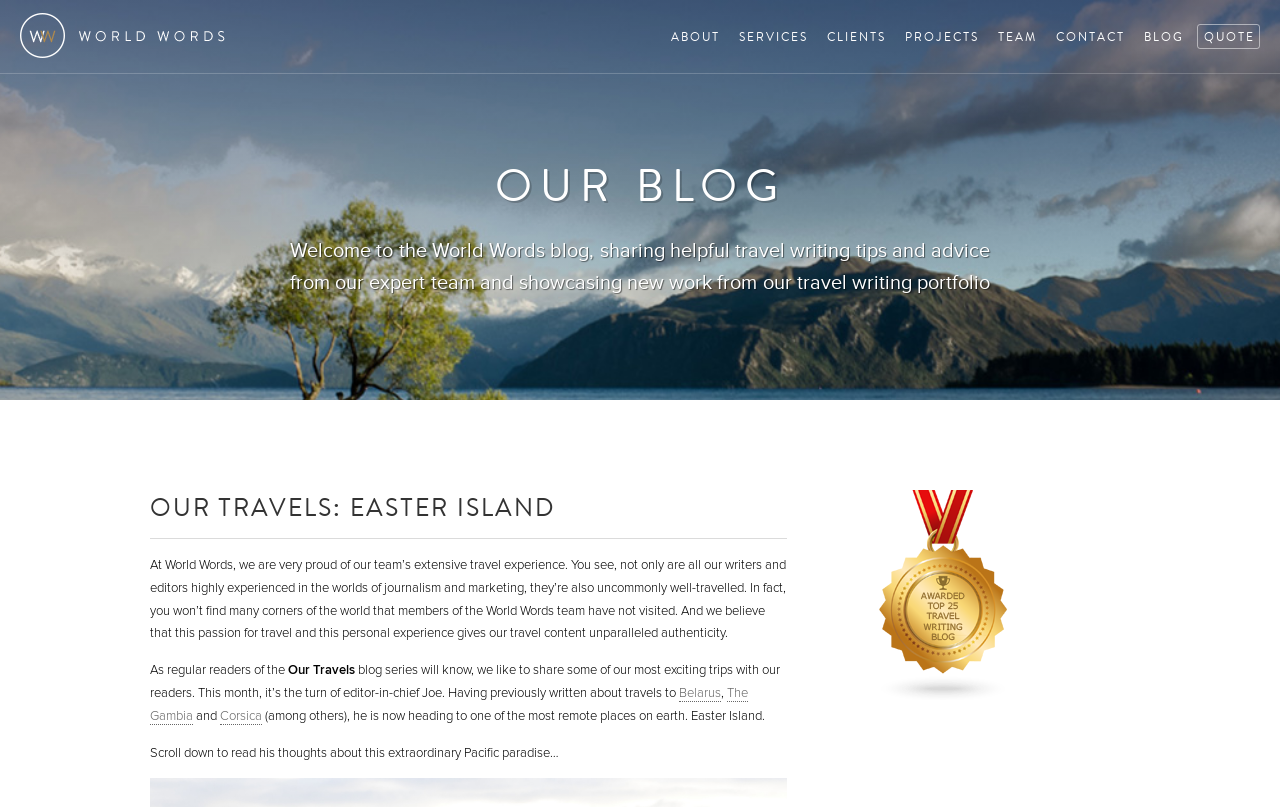Please provide the main heading of the webpage content.

OUR TRAVELS: EASTER ISLAND